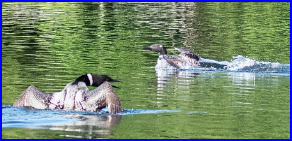What is the purpose of volunteers in the Belgrade Lakes region?
Please respond to the question with a detailed and thorough explanation.

According to the caption, volunteers play a critical role in monitoring and preserving the habitats of loons in the Belgrade Lakes region, highlighting the importance of their efforts in conservation.